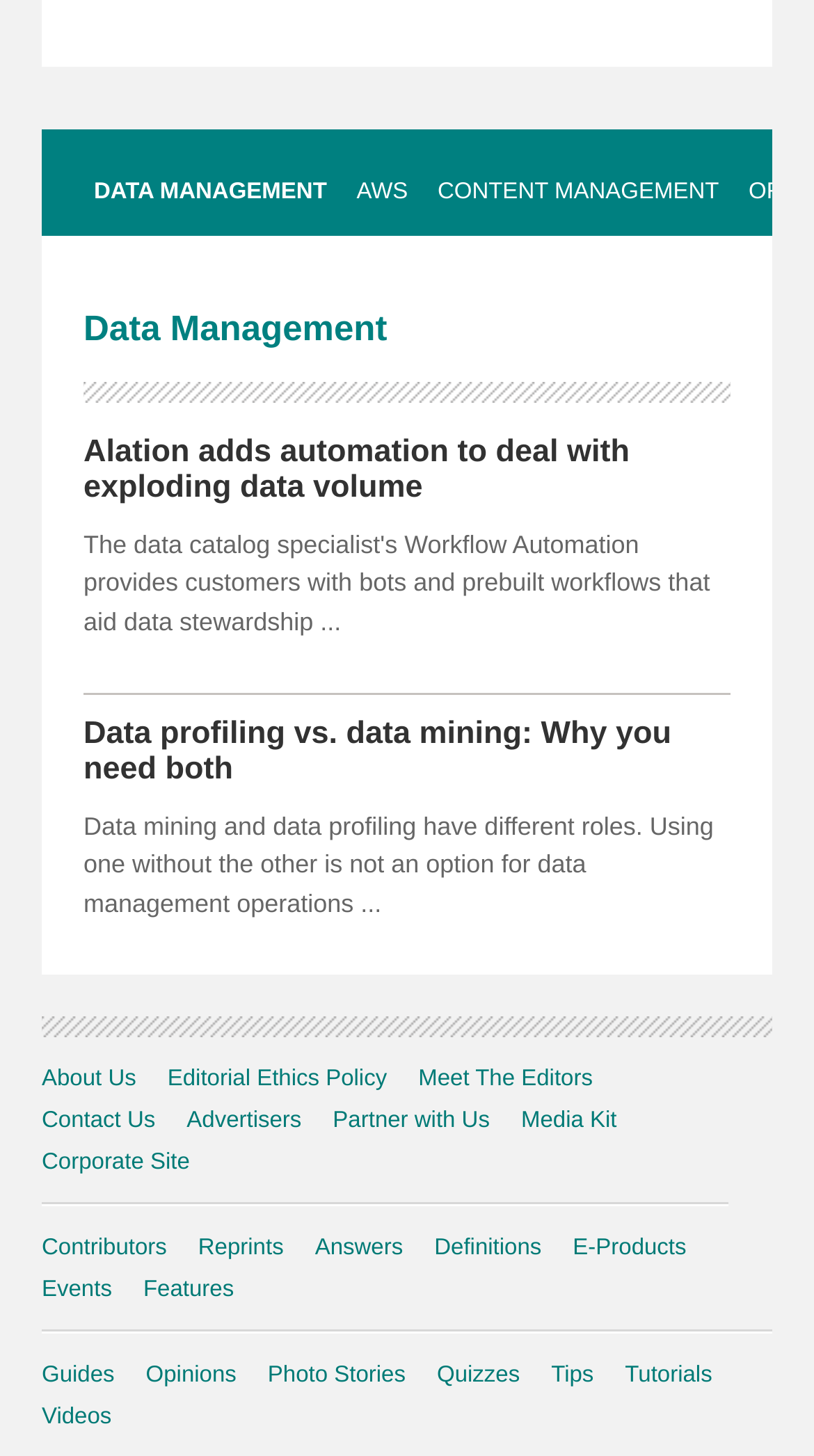Please pinpoint the bounding box coordinates for the region I should click to adhere to this instruction: "Click on DATA MANAGEMENT".

[0.103, 0.089, 0.414, 0.162]